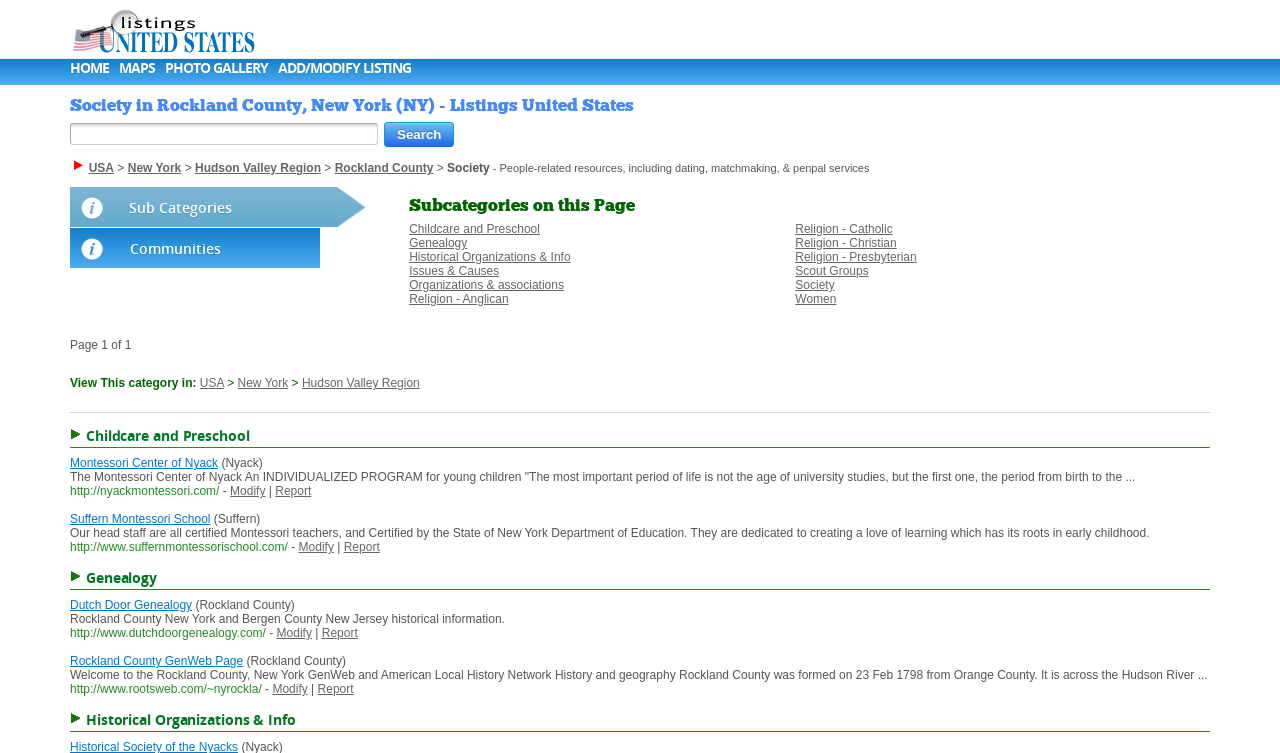Please pinpoint the bounding box coordinates for the region I should click to adhere to this instruction: "View subcategories".

[0.055, 0.248, 0.285, 0.301]